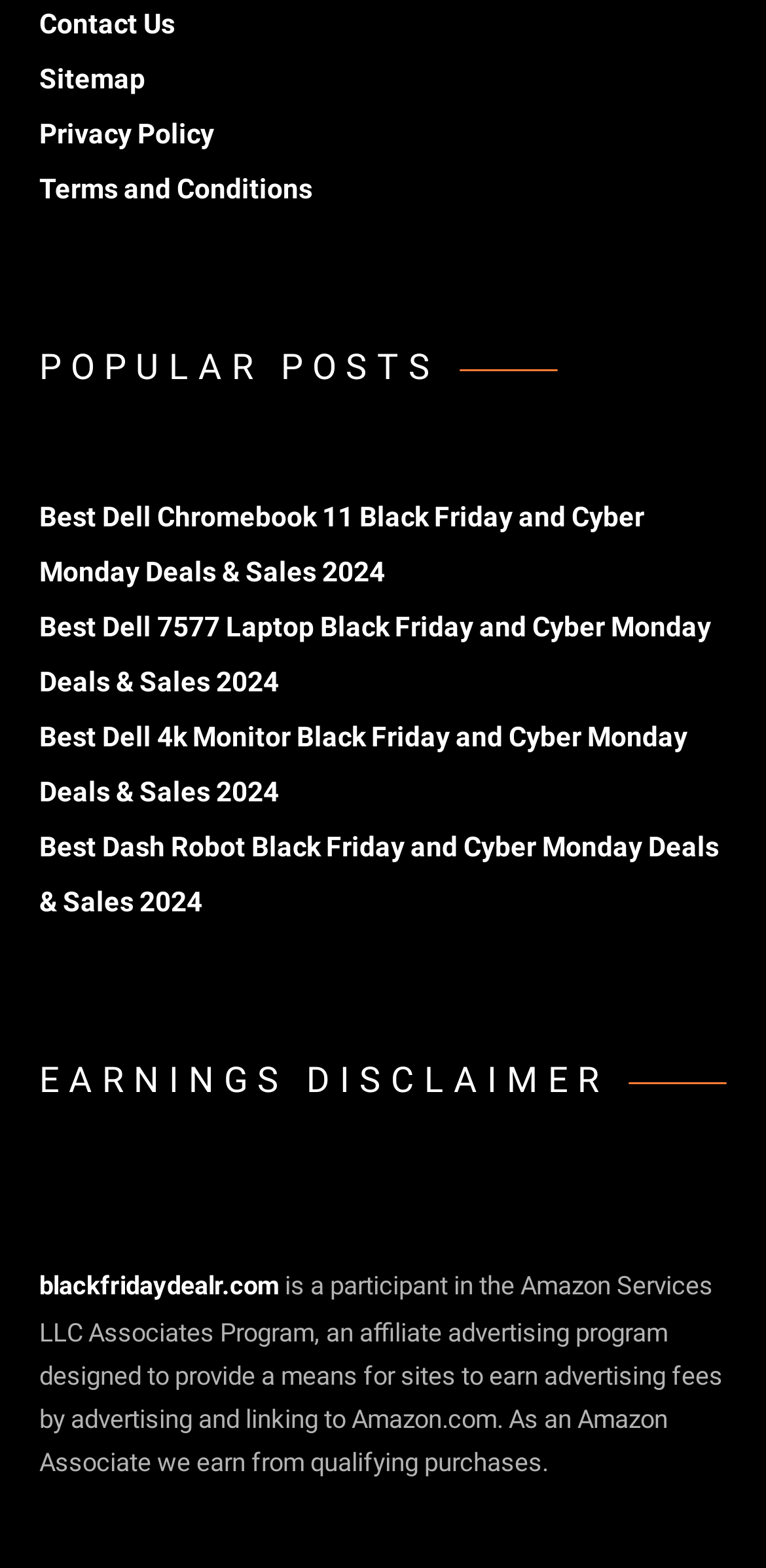Give a succinct answer to this question in a single word or phrase: 
What is the purpose of the website?

Earning from affiliate marketing